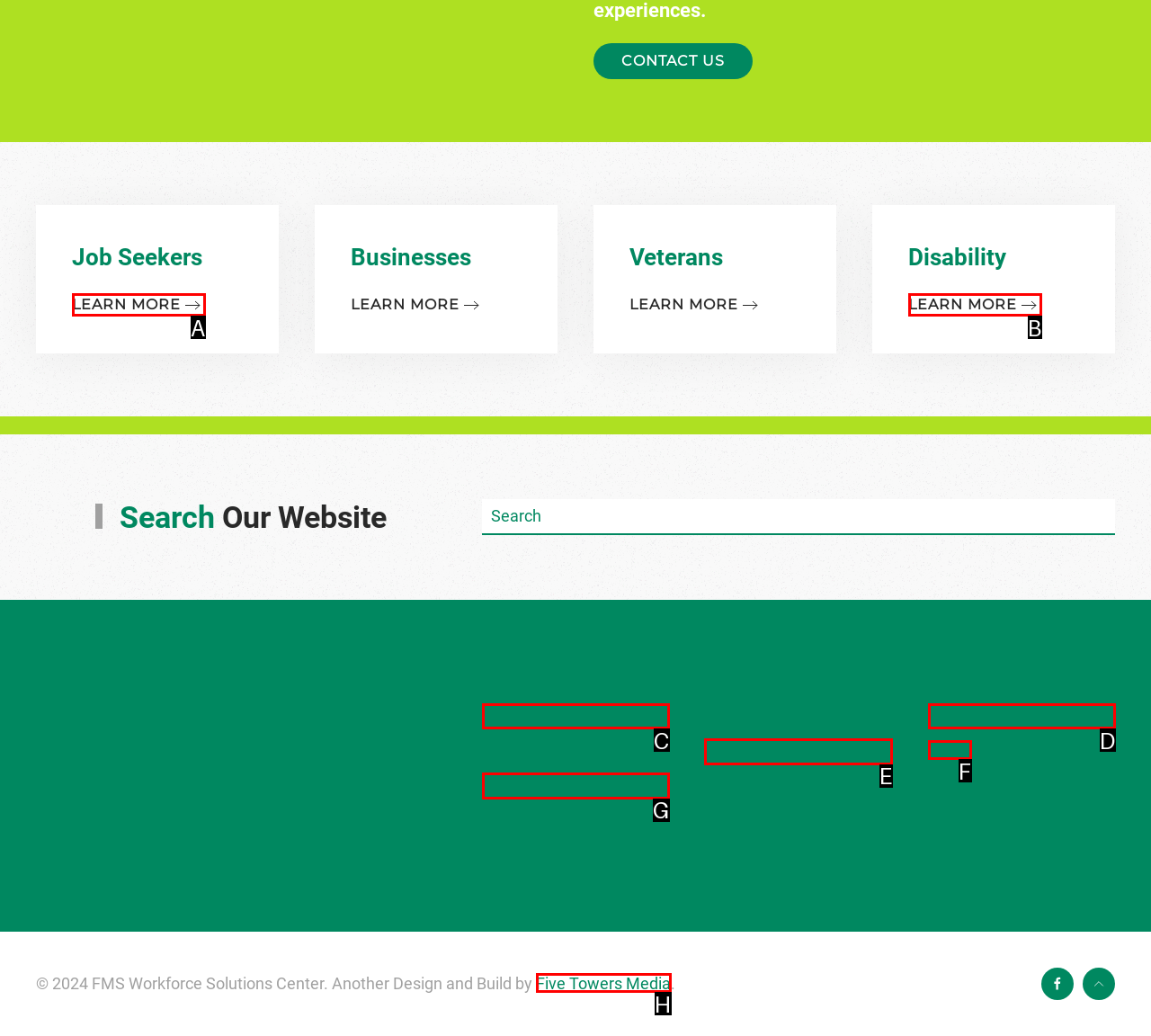Tell me which letter corresponds to the UI element that should be clicked to fulfill this instruction: View resources and links
Answer using the letter of the chosen option directly.

E